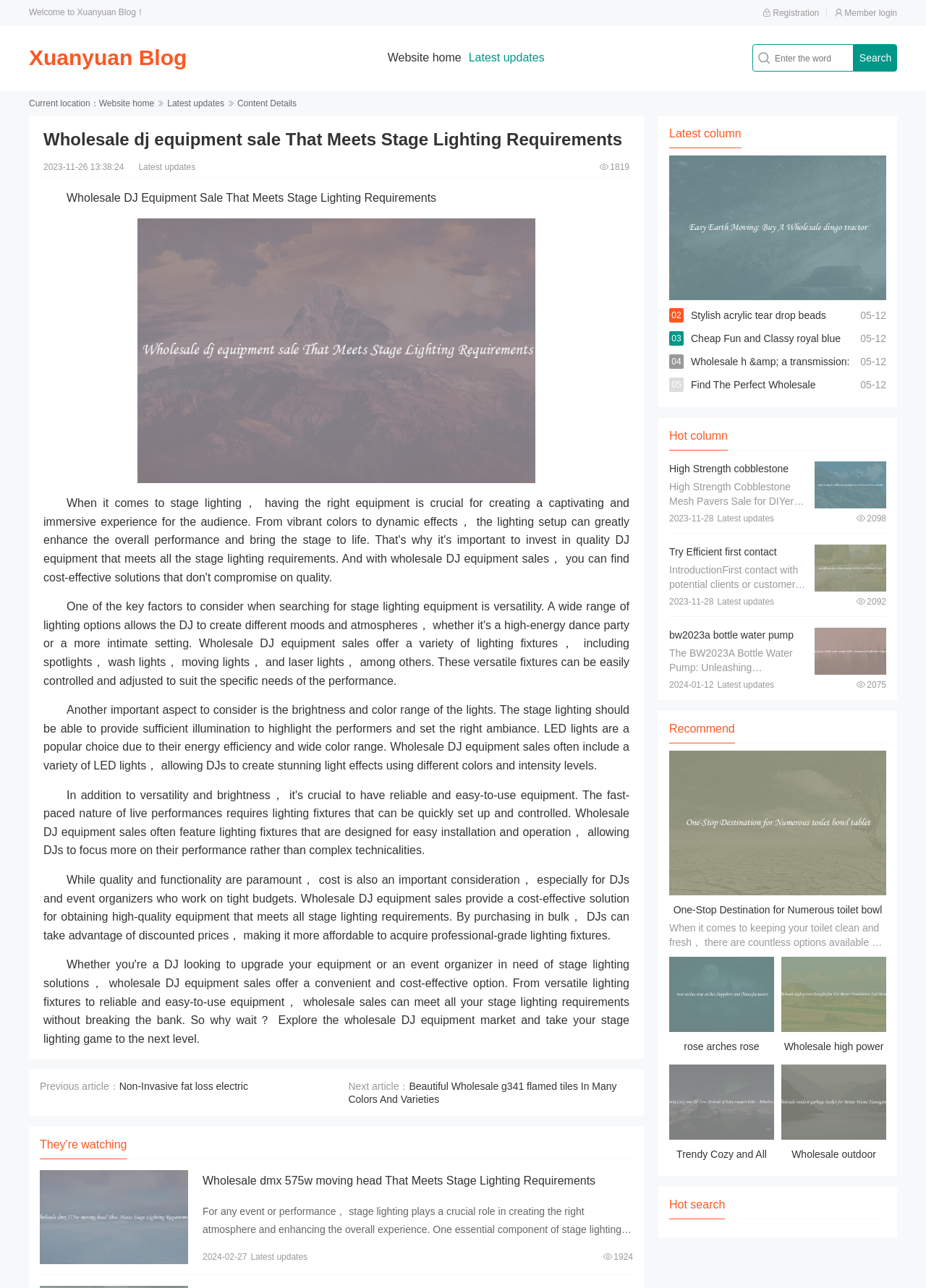Provide the bounding box coordinates for the specified HTML element described in this description: "Non-Invasive fat loss electric". The coordinates should be four float numbers ranging from 0 to 1, in the format [left, top, right, bottom].

[0.129, 0.839, 0.268, 0.848]